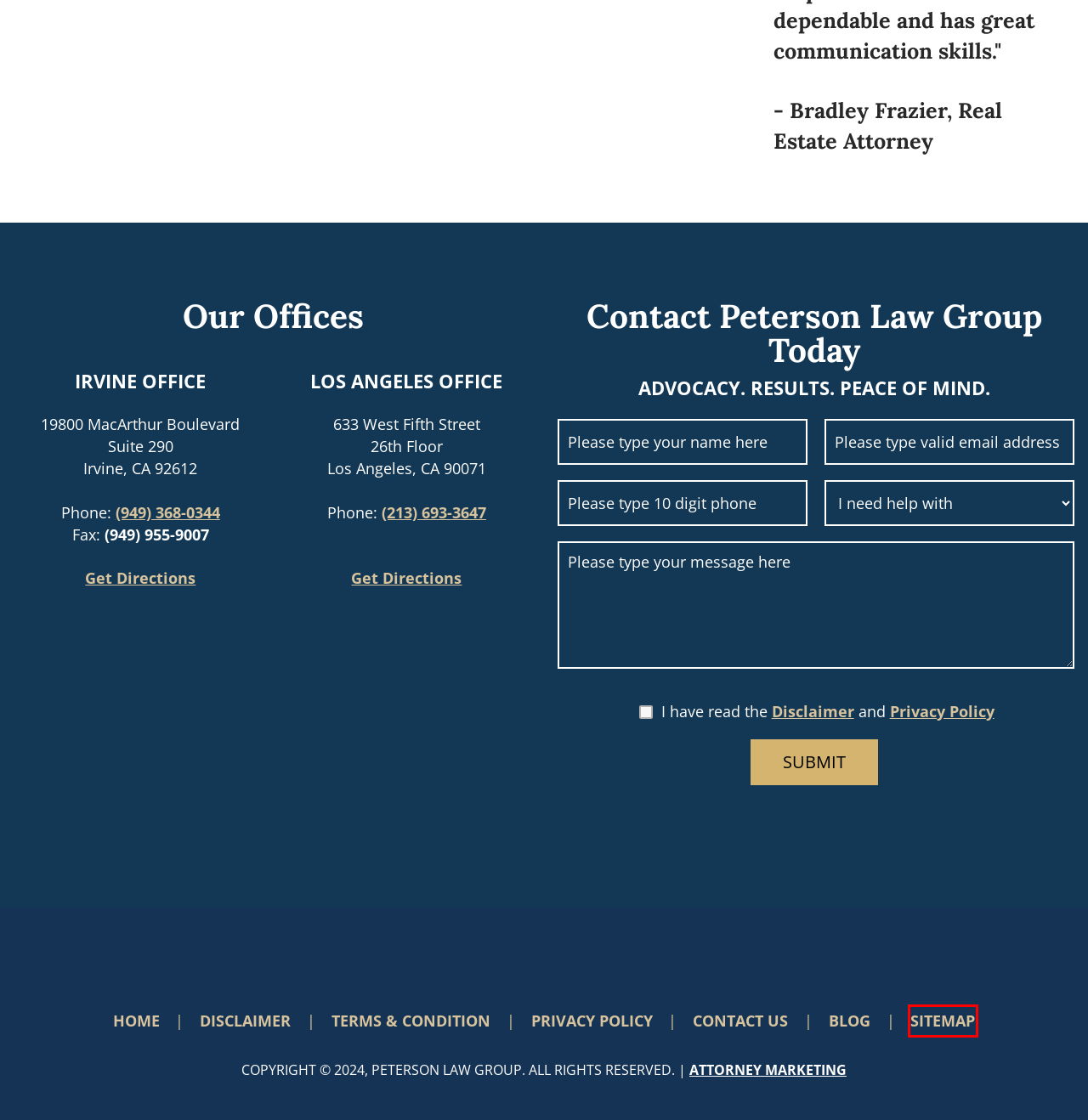Look at the screenshot of a webpage with a red bounding box and select the webpage description that best corresponds to the new page after clicking the element in the red box. Here are the options:
A. Practice Areas | Peterson Law Group
B. Sitemap | Peterson Law Group
C. Privacy Policy - Peterson Law Group
D. Internet Marketing and SEO for Lawyers | SLS Consulting, Inc.
E. Peterson Law Group | Los Angeles Property Rights Firm
F. Southern California Eminent Domain Lawyers
G. Peterson Law Group Blog | Los Angeles Property Rights Blog
H. Terms & Condition - Peterson Law Group

B